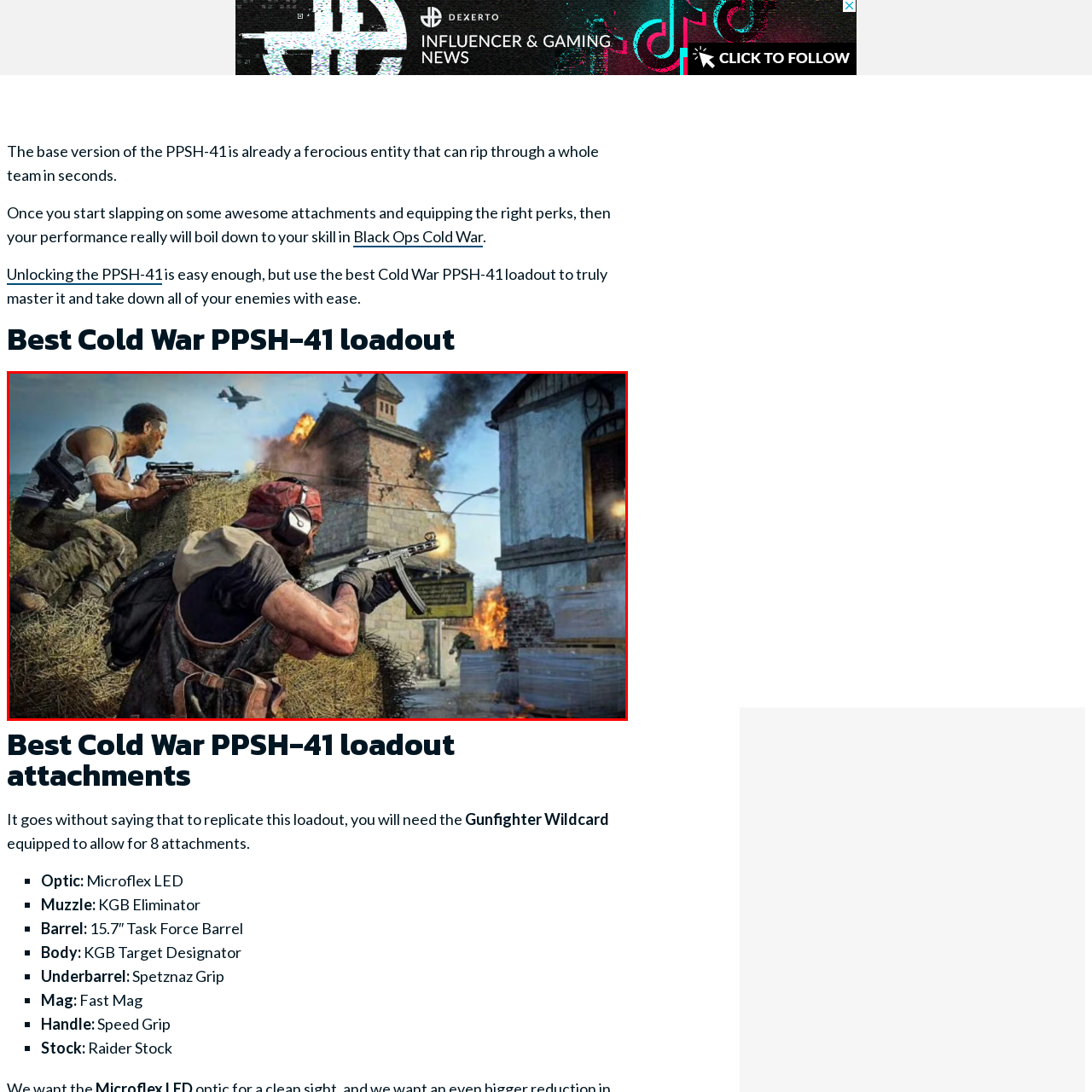Elaborate on the image enclosed by the red box with a detailed description.

In an intense combat scene from "Black Ops Cold War," two players strategically position themselves behind piles of hay for cover. The first character, clad in a sleeveless shirt, grips a weapon, focused on the action ahead, while the second, wearing a cap and headphones, prepares to engage with an assault rifle. In the background, explosions erupt from a nearby building, with smoke billowing and aircraft soaring through the sky, adding to the chaotic battlefield atmosphere. This vivid depiction emphasizes the tactical gameplay and high-stakes environment that the PPSH-41 weapon excels in, showcasing the ideal loadout for maximizing performance and skill.